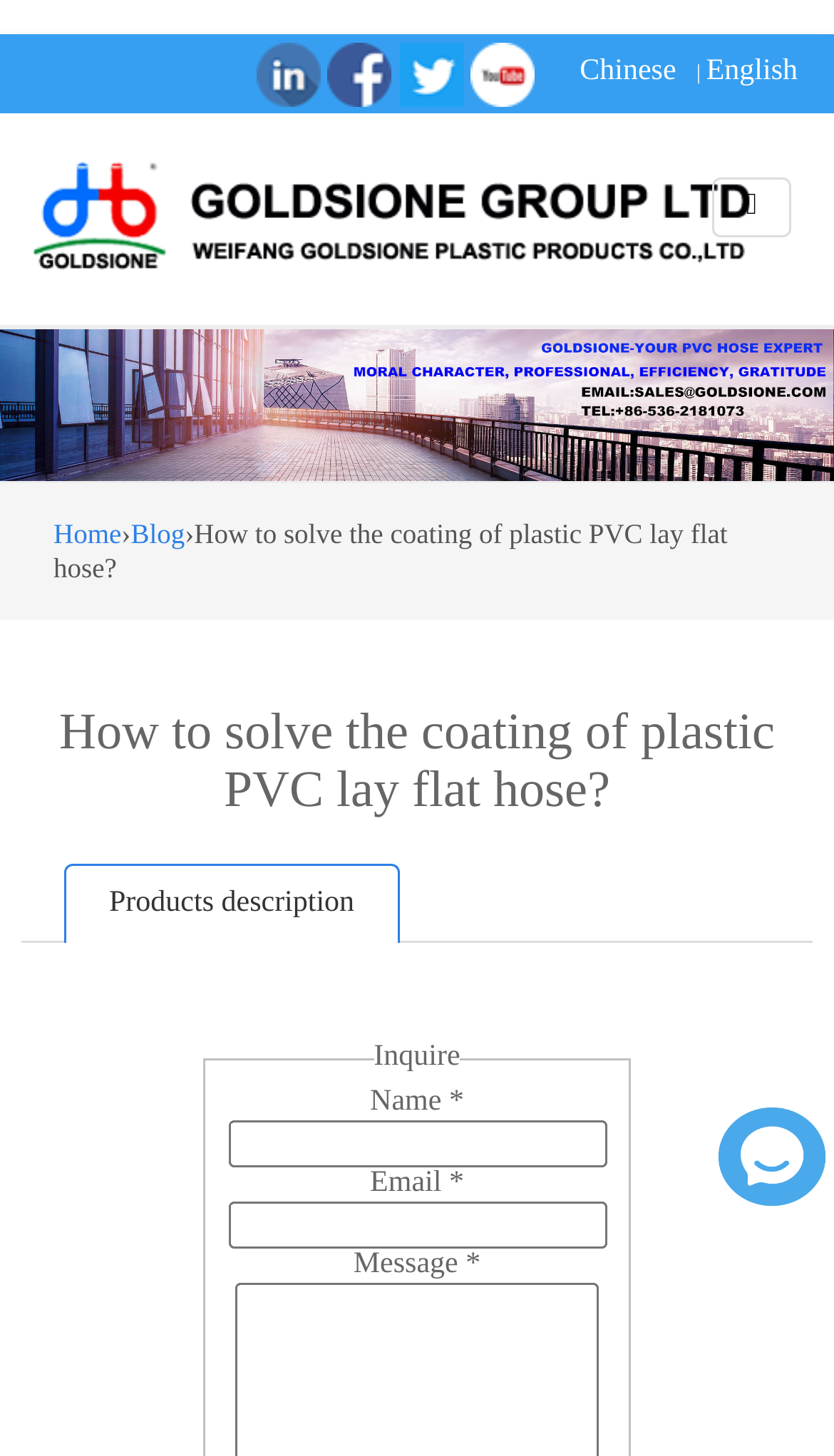What is the purpose of the form at the bottom?
Based on the image, answer the question with a single word or brief phrase.

To send a message